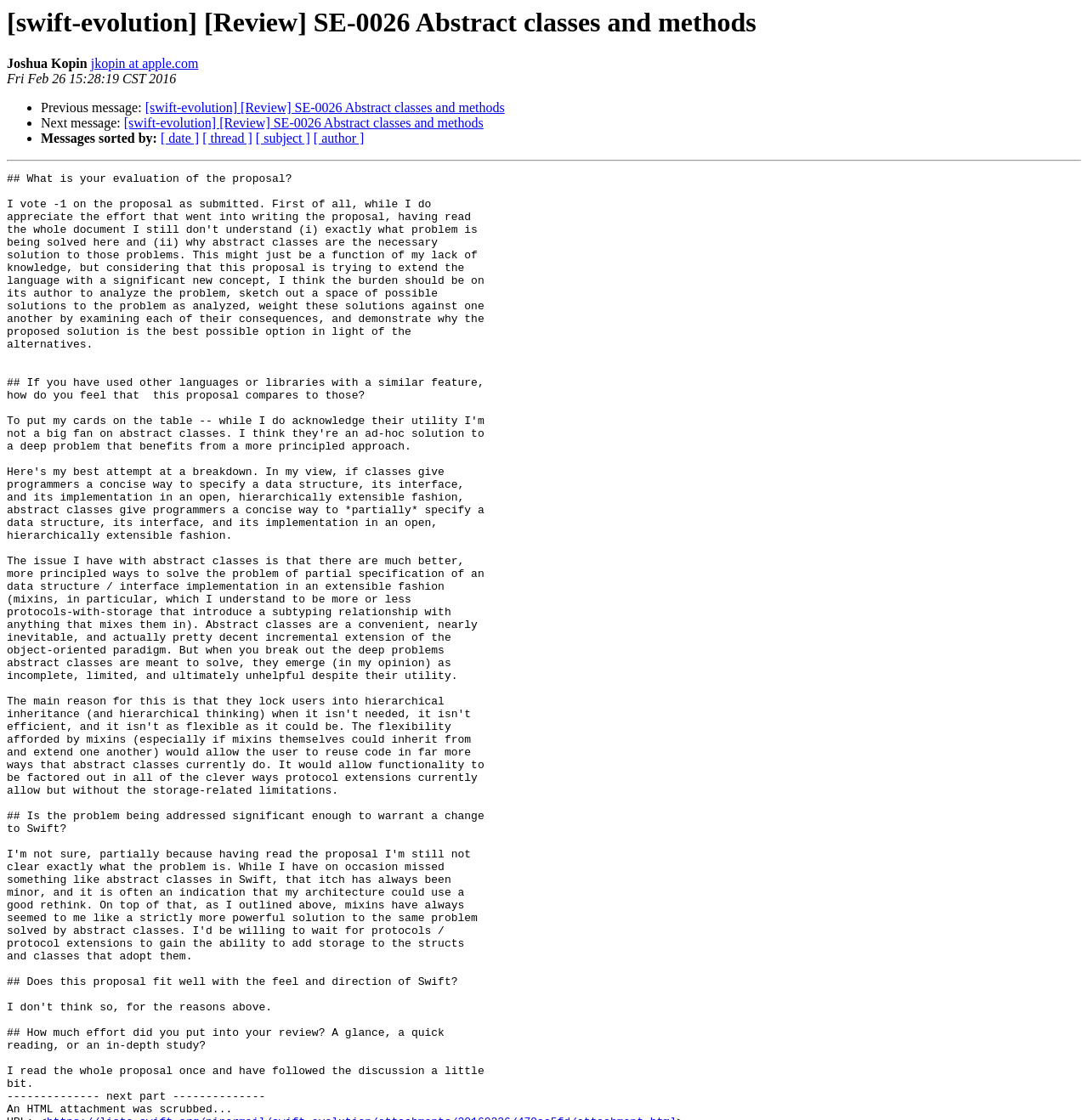Who is the author of this message?
Give a one-word or short-phrase answer derived from the screenshot.

Joshua Kopin